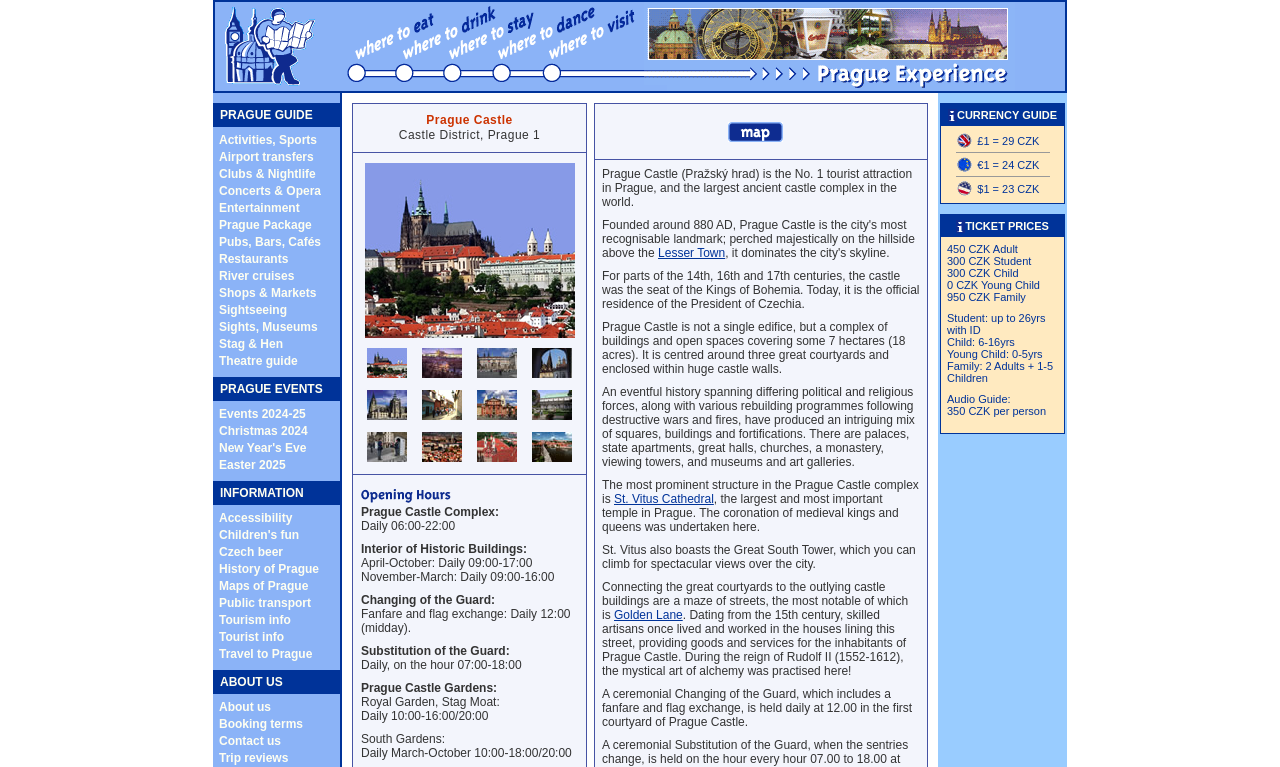What is the logo of Prague Experience?
Refer to the image and provide a one-word or short phrase answer.

Prague Experience logo